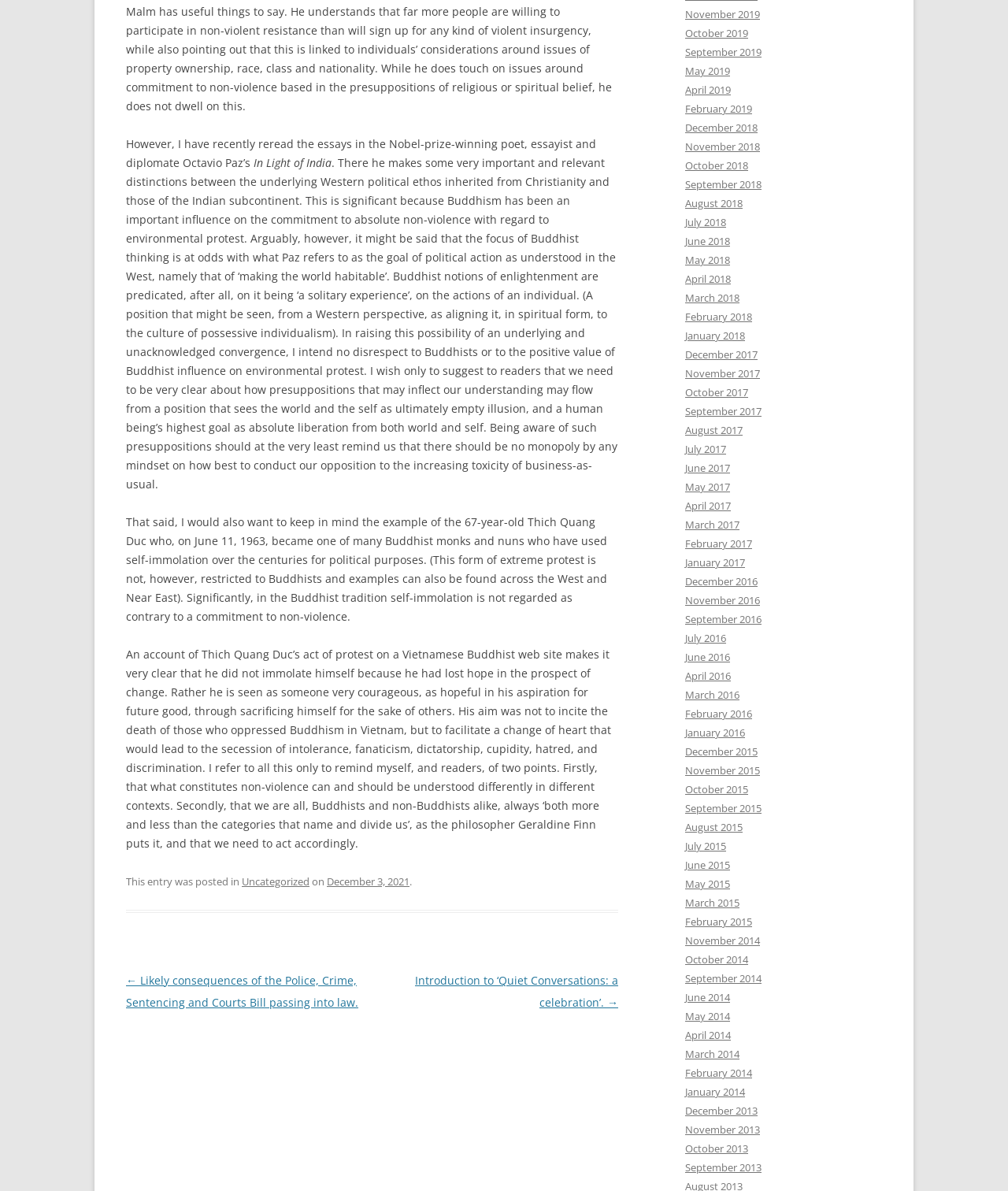Can you find the bounding box coordinates for the element that needs to be clicked to execute this instruction: "Read the post from December 3, 2021"? The coordinates should be given as four float numbers between 0 and 1, i.e., [left, top, right, bottom].

[0.324, 0.734, 0.406, 0.746]